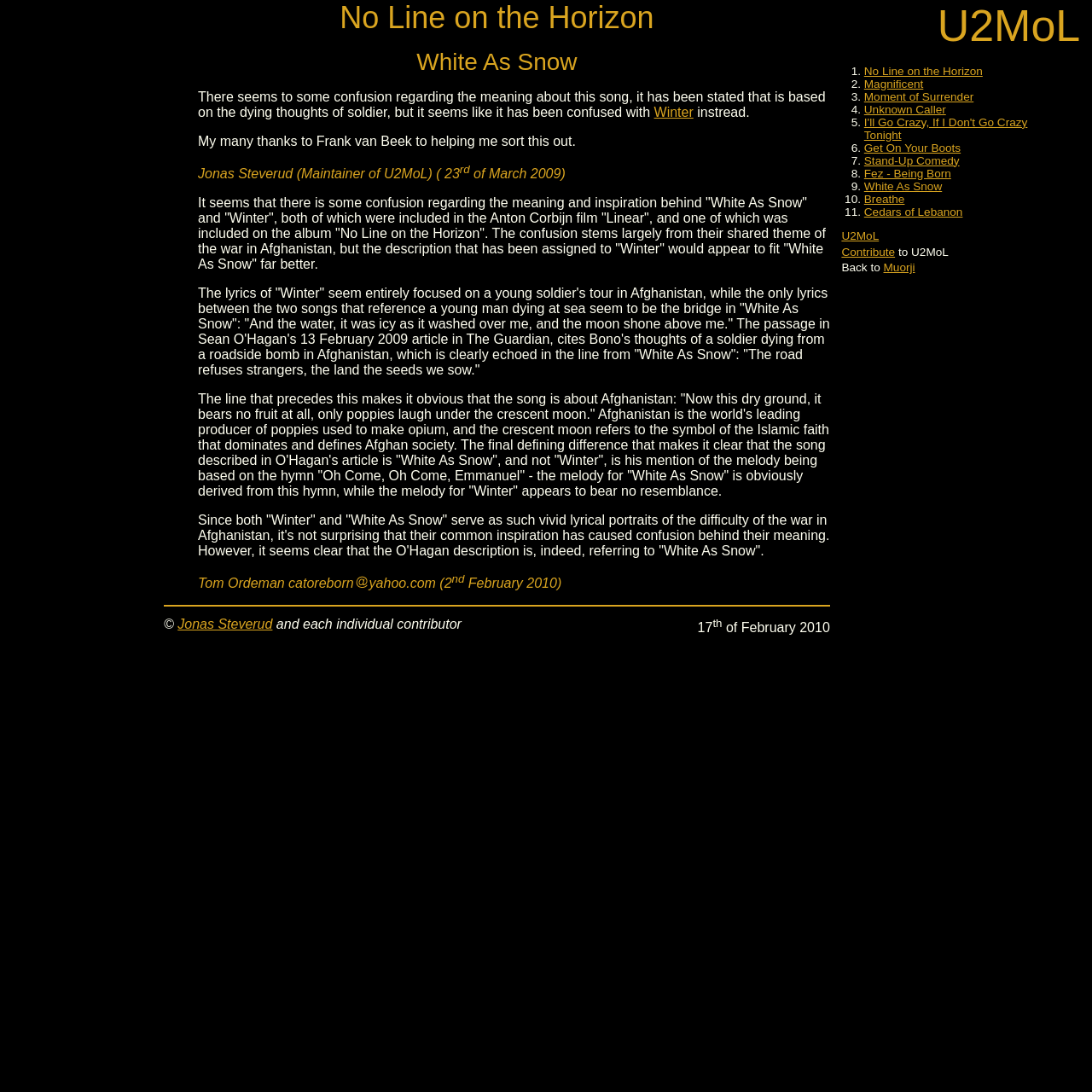Determine the coordinates of the bounding box that should be clicked to complete the instruction: "Click on the link 'Muorji'". The coordinates should be represented by four float numbers between 0 and 1: [left, top, right, bottom].

[0.809, 0.239, 0.838, 0.251]